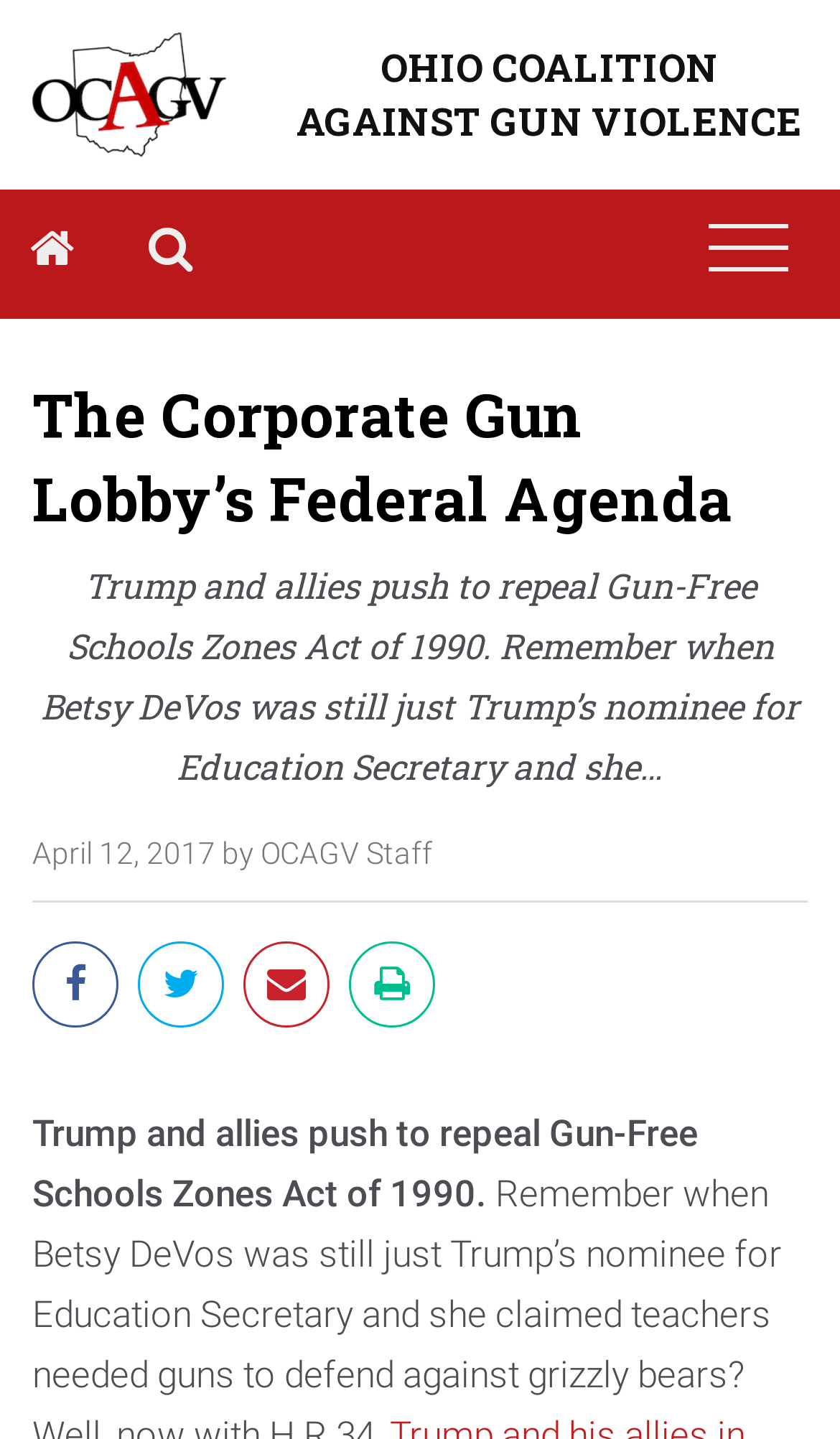What is the topic of the article?
Please provide a comprehensive answer based on the details in the screenshot.

The topic of the article can be inferred from the heading element with the text 'Trump and allies push to repeal Gun-Free Schools Zones Act of 1990.' which is located below the main heading of the webpage.